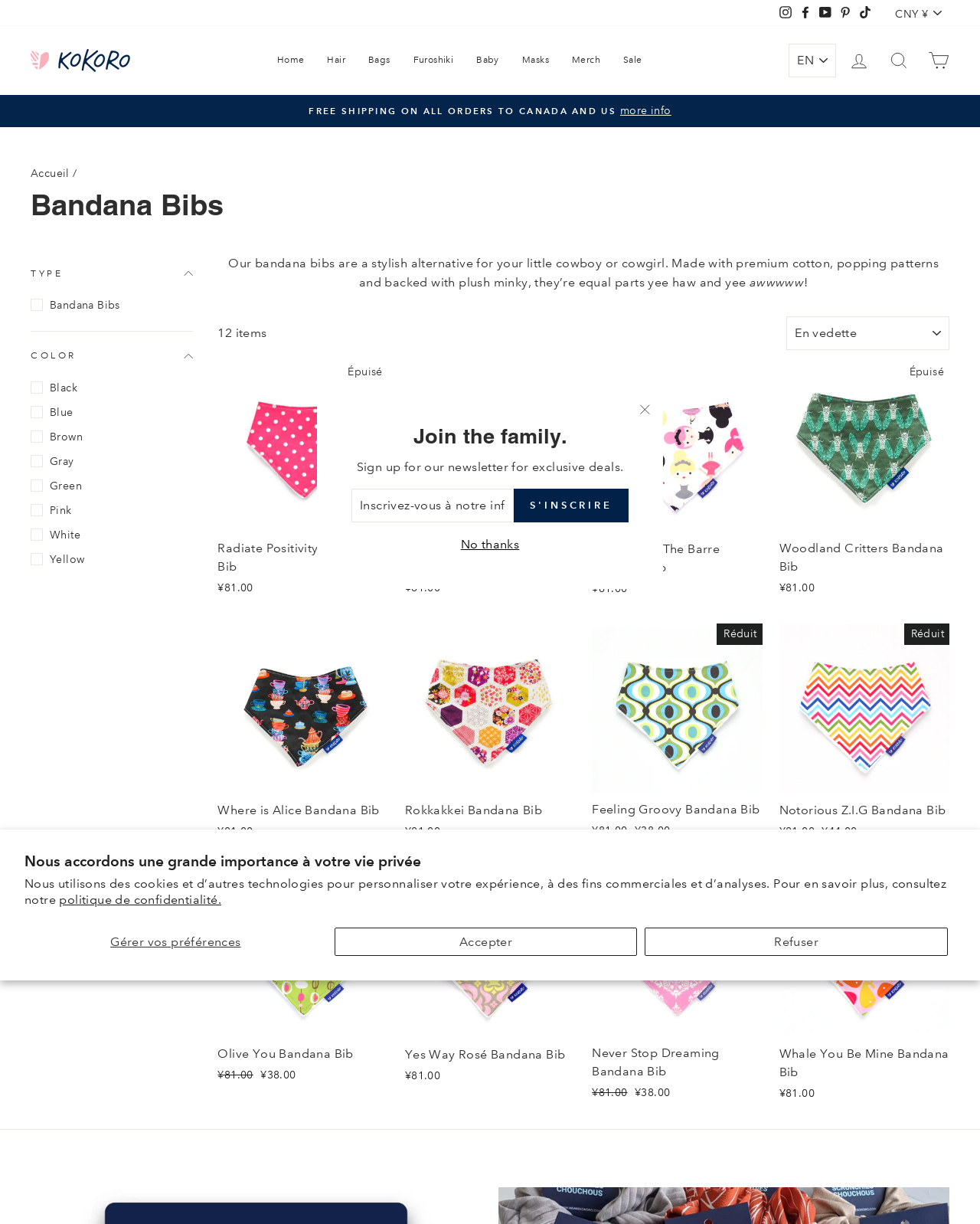Determine the bounding box coordinates for the clickable element required to fulfill the instruction: "View the 'Bandana Bibs' collection". Provide the coordinates as four float numbers between 0 and 1, i.e., [left, top, right, bottom].

[0.031, 0.155, 0.969, 0.179]